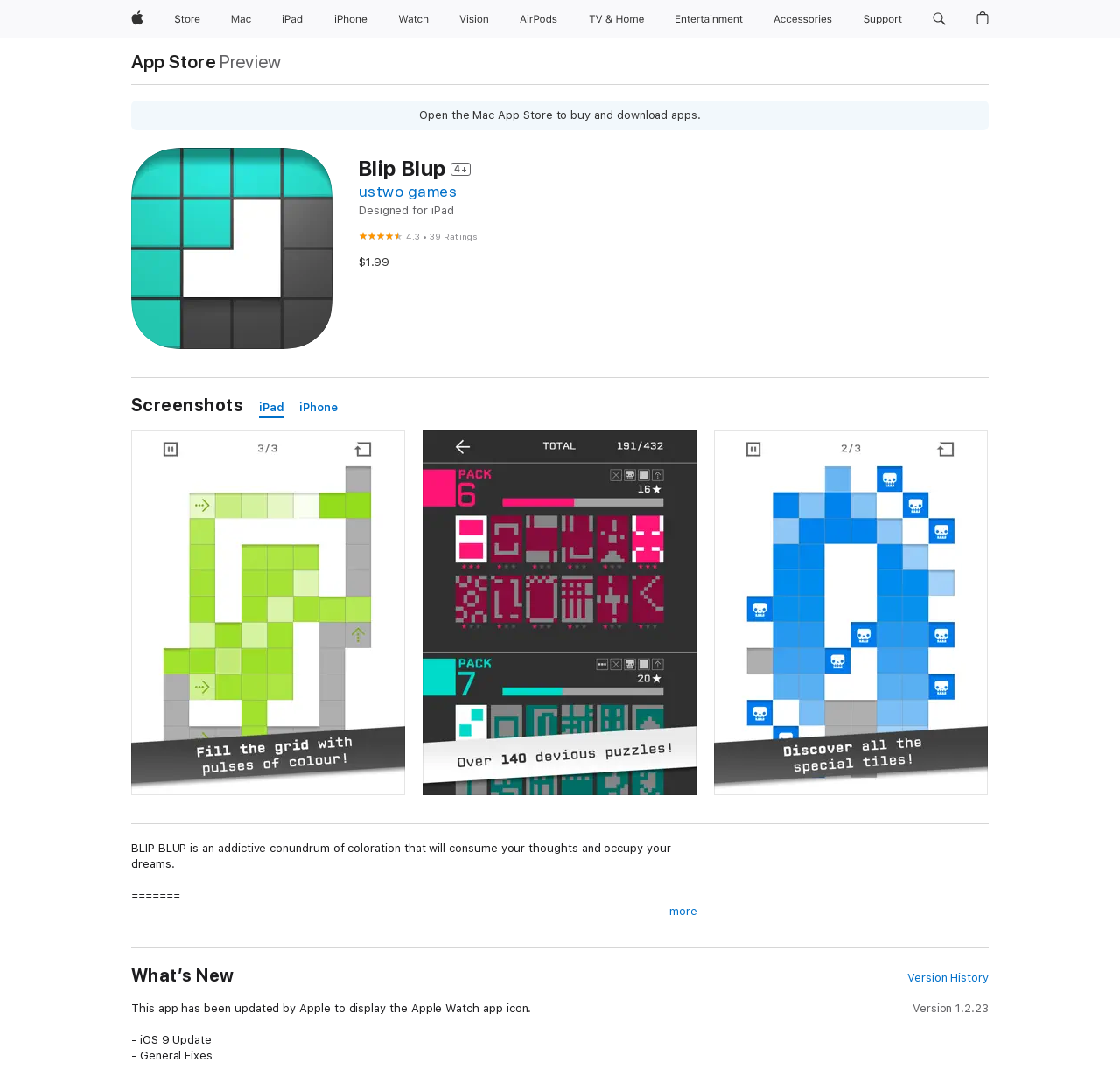Point out the bounding box coordinates of the section to click in order to follow this instruction: "Explore iPad screenshots".

[0.231, 0.37, 0.254, 0.389]